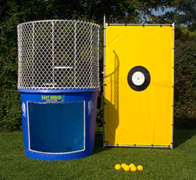Offer a detailed narrative of the image's content.

The image showcases a colorful dunk tank, a popular attraction for events and fundraisers. The tank features a sturdy blue base with a clear water chamber, enclosed by a safety mesh netting. Adjacent to the tank is a vibrant yellow target board, complete with a black bullseye design. This setup is accompanied by a few yellow balls placed on the grass, ready for participants to throw. Dunk tanks not only provide entertainment but also serve as engaging fundraising opportunities for schools, churches, and other non-profit organizations. Ideal for outdoor events, this dunk tank rental is highlighted as part of the offerings from Funtastix, a company dedicated to providing fun experiences in Wilmington, Delaware.